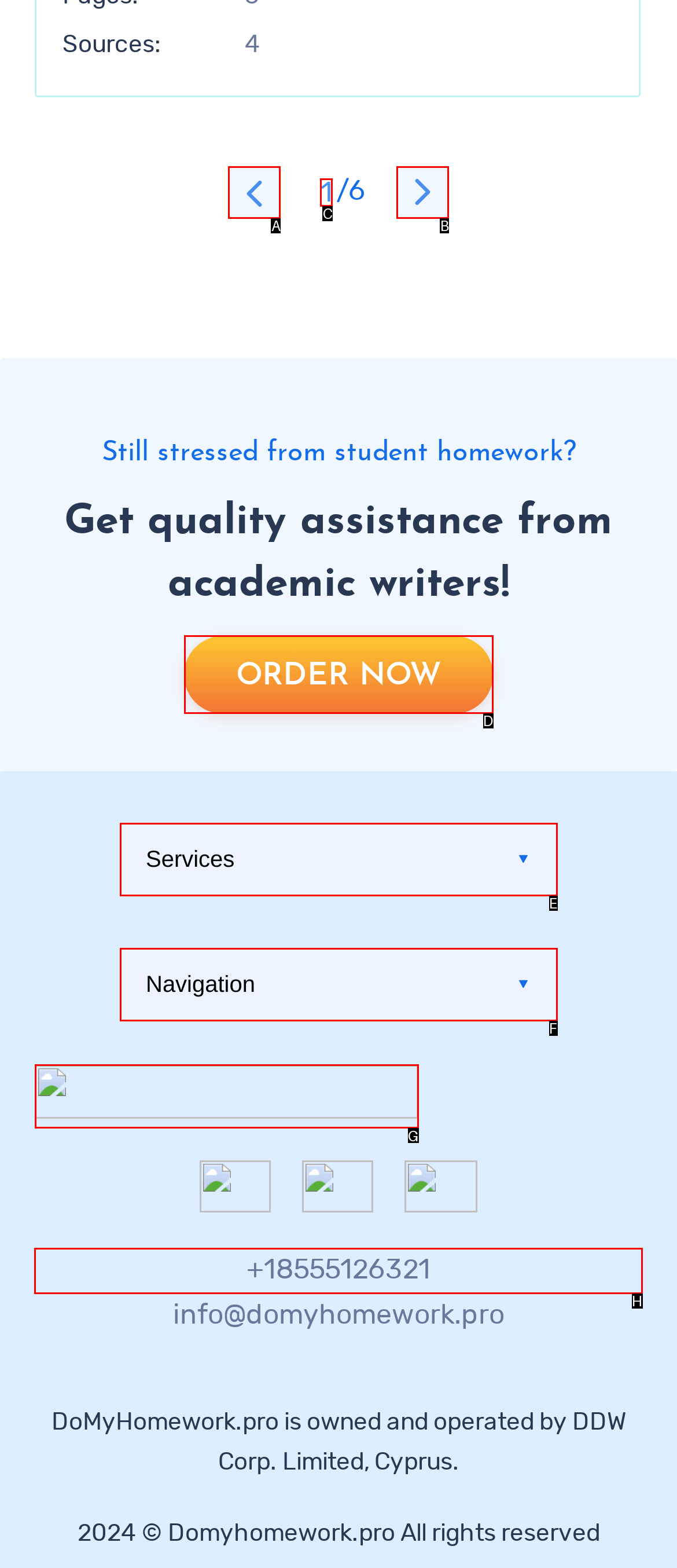Determine which UI element I need to click to achieve the following task: Call the phone number Provide your answer as the letter of the selected option.

H